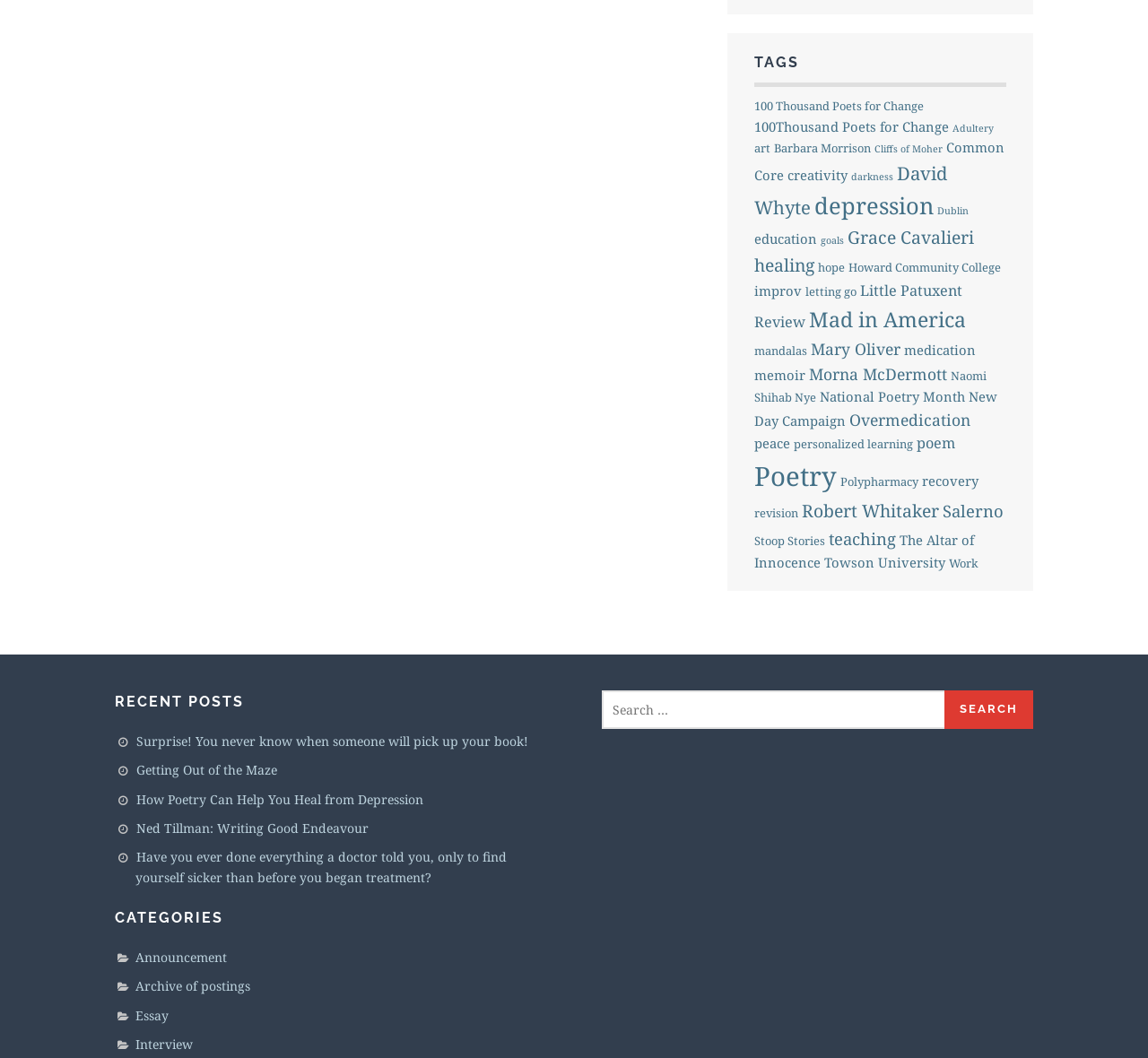Pinpoint the bounding box coordinates of the area that should be clicked to complete the following instruction: "Search for posts". The coordinates must be given as four float numbers between 0 and 1, i.e., [left, top, right, bottom].

[0.524, 0.501, 0.824, 0.537]